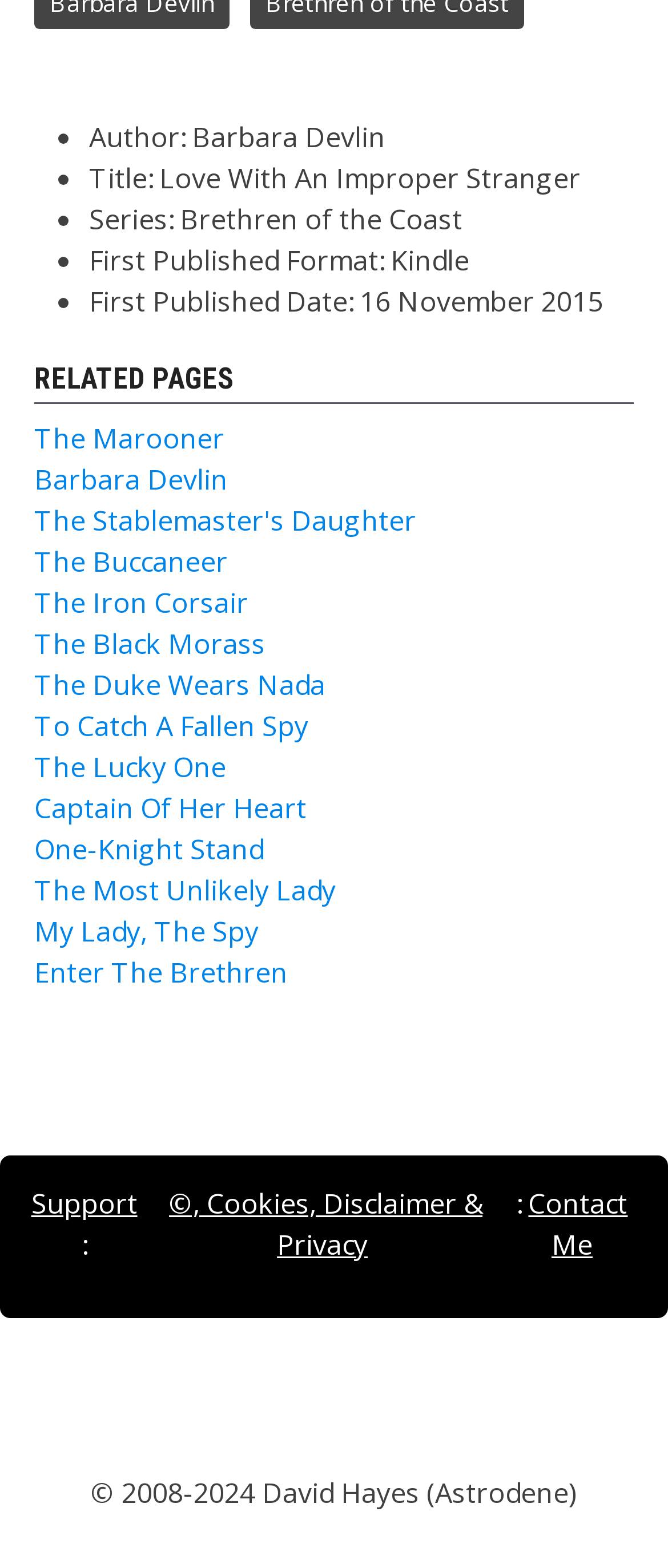Locate the bounding box coordinates of the element I should click to achieve the following instruction: "Go to next article".

[0.497, 0.041, 0.733, 0.064]